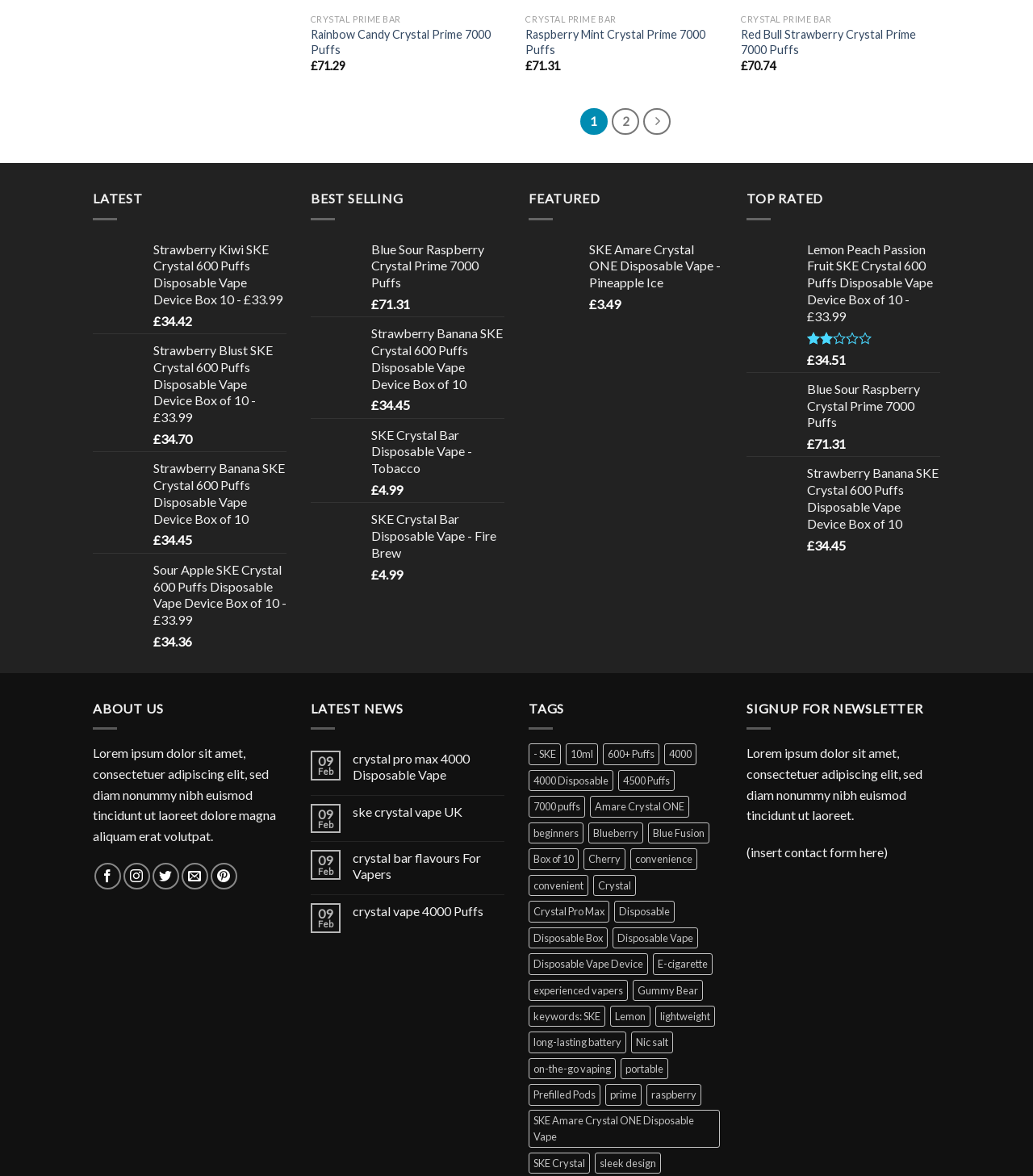How many puffs does the product 'crystal vape 4000 Puffs' have?
Answer the question in a detailed and comprehensive manner.

I found the number of puffs by looking at the product information section, where it lists the product name 'crystal vape 4000 Puffs' and its corresponding number of puffs '4000 Puffs'.